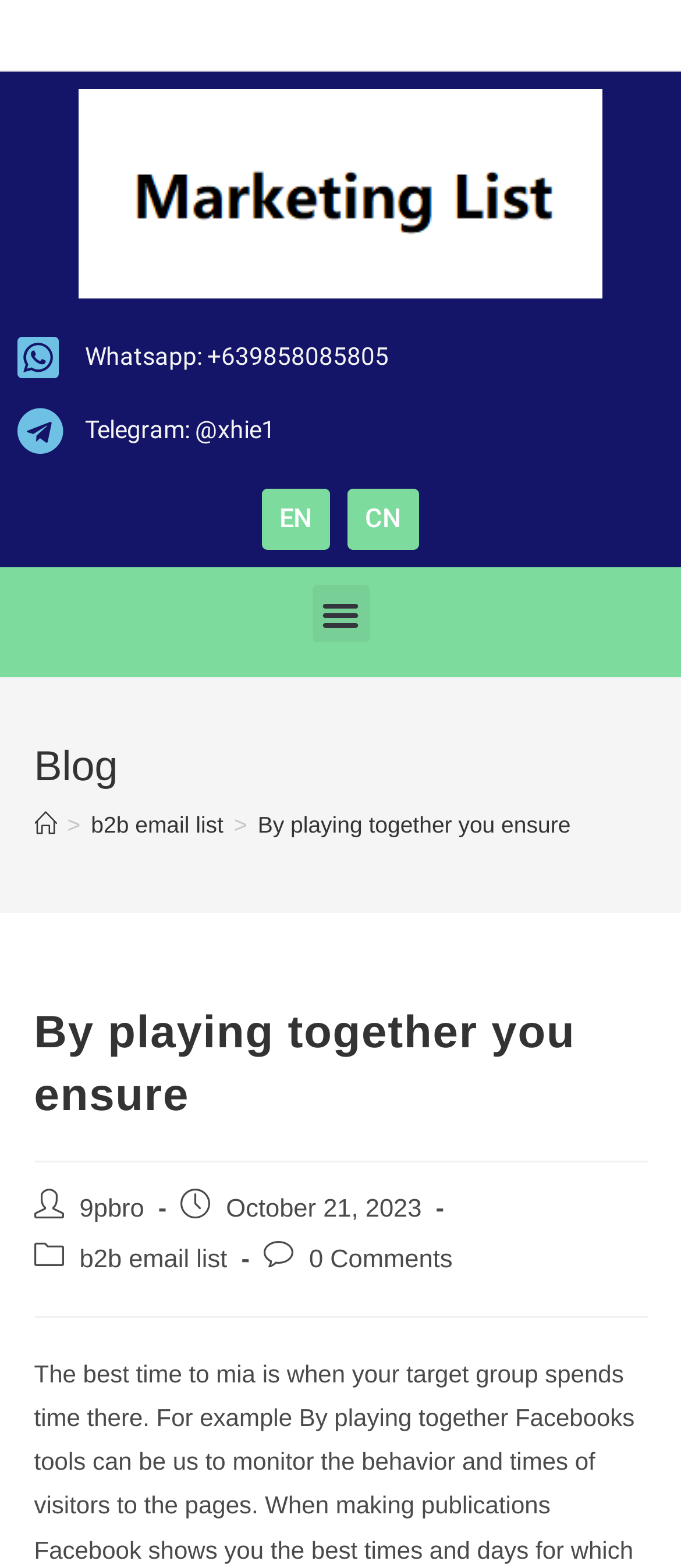What is the language of the webpage?
Could you answer the question with a detailed and thorough explanation?

I determined the language options by looking at the links 'EN' and 'CN' which are likely to be language selection options.